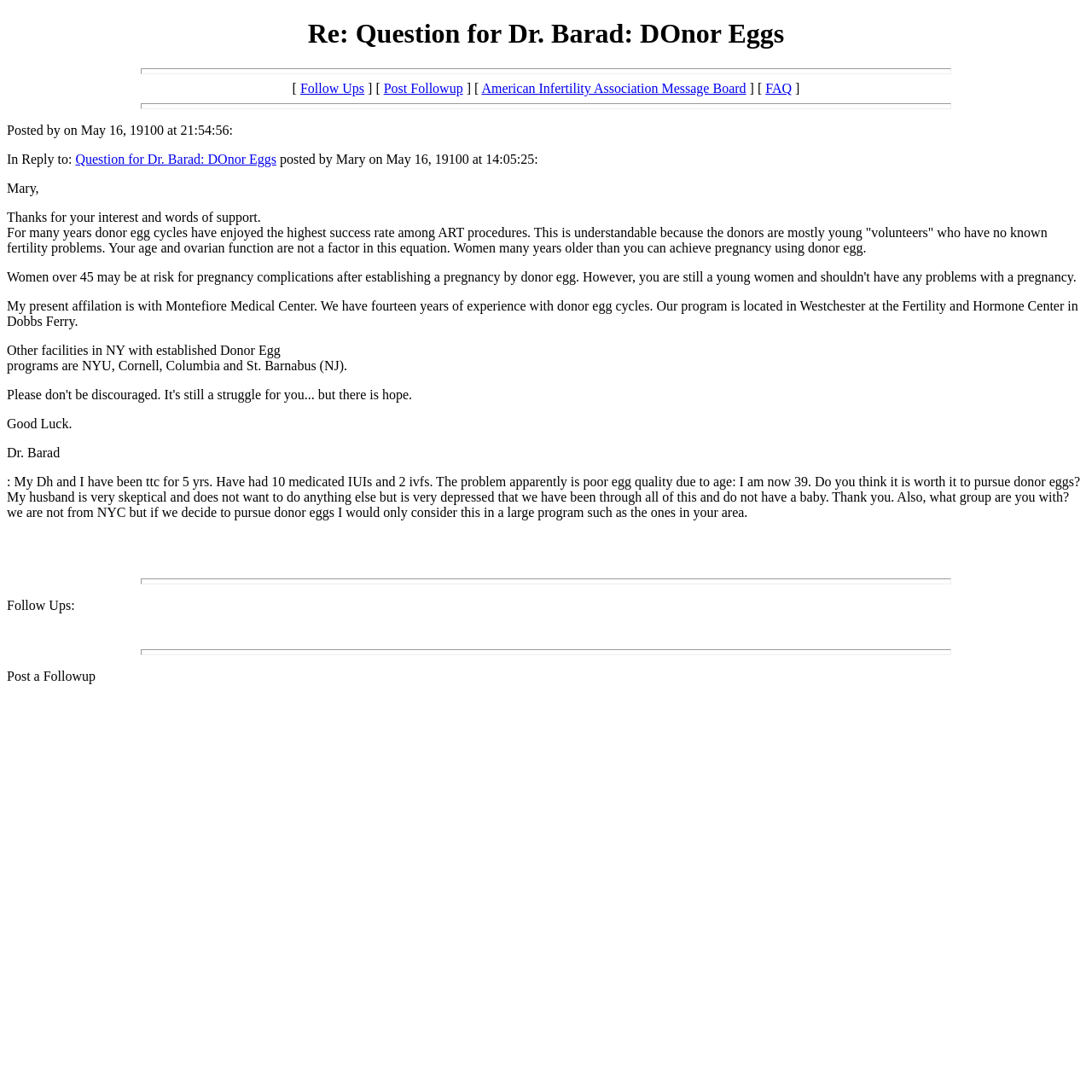Explain the webpage's layout and main content in detail.

This webpage appears to be a forum or message board discussion about donor eggs and infertility. At the top, there is a heading that reads "Re: Question for Dr. Barad: DOnor Eggs". Below this heading, there are several links, including "Follow Ups", "Post Followup", "American Infertility Association Message Board", "FAQ", and others. These links are positioned horizontally across the page, with some static text elements, such as "[" and "]", separating them.

Further down the page, there is a section that displays information about the post, including the date and time it was posted, the author's name, and a reply to a previous post. The main content of the page is a discussion between users, with Dr. Barad responding to a question from a user named Mary. Dr. Barad's response explains the success rate of donor egg cycles and provides information about their program at Montefiore Medical Center.

The discussion continues with Dr. Barad mentioning other facilities in New York with established donor egg programs. The conversation is concluded with a message from Dr. Barad wishing the user good luck. Below this, there is another section that displays a user's question, which is a lengthy message asking for advice on whether to pursue donor eggs.

At the bottom of the page, there are more links and separators, including "Follow Ups" and "Post a Followup". Overall, the page appears to be a discussion forum focused on infertility and donor eggs, with users asking questions and receiving responses from Dr. Barad and possibly other experts in the field.